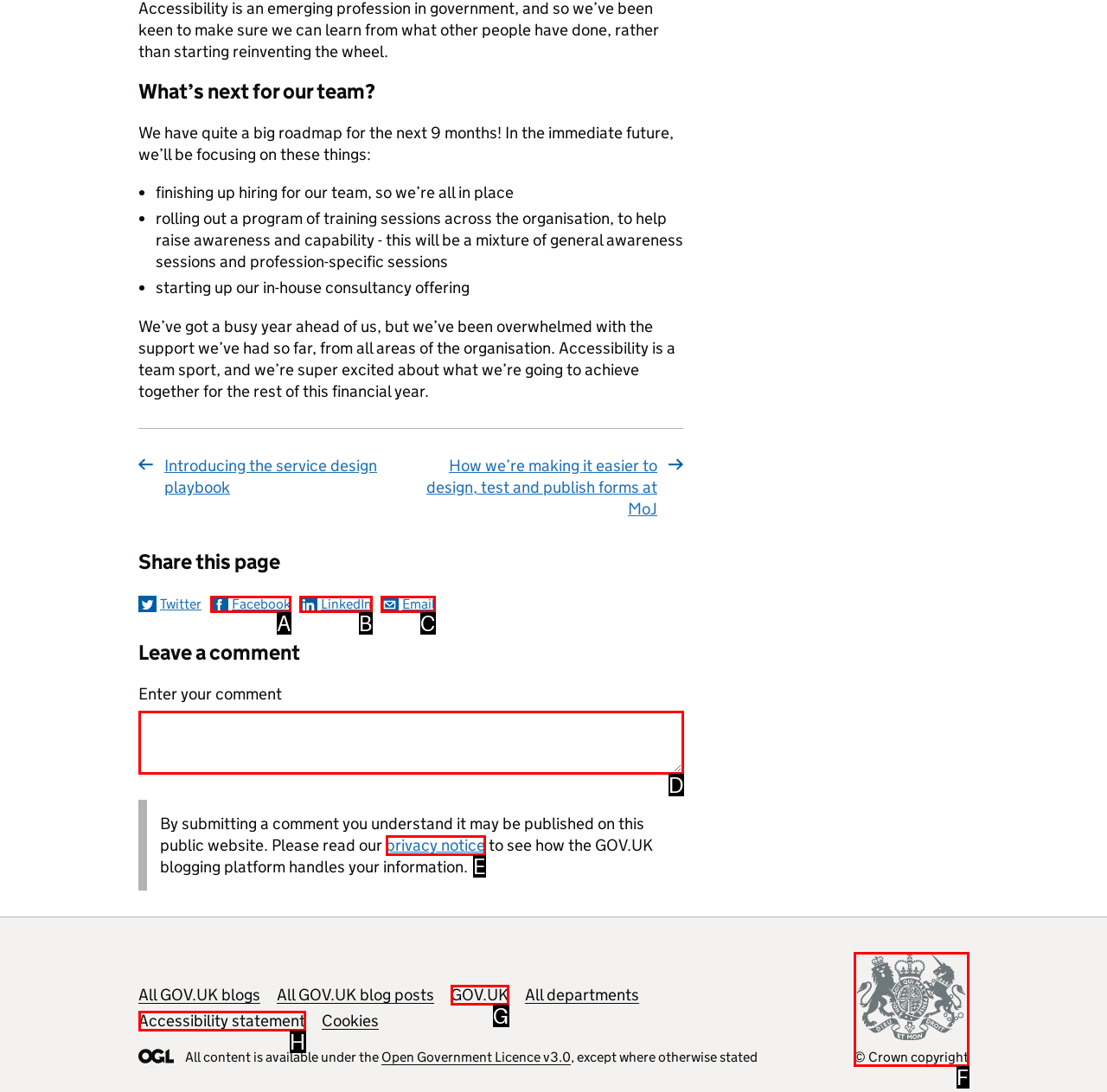Determine the HTML element to click for the instruction: Click on 'Gardening Adventures Perennials' link.
Answer with the letter corresponding to the correct choice from the provided options.

None